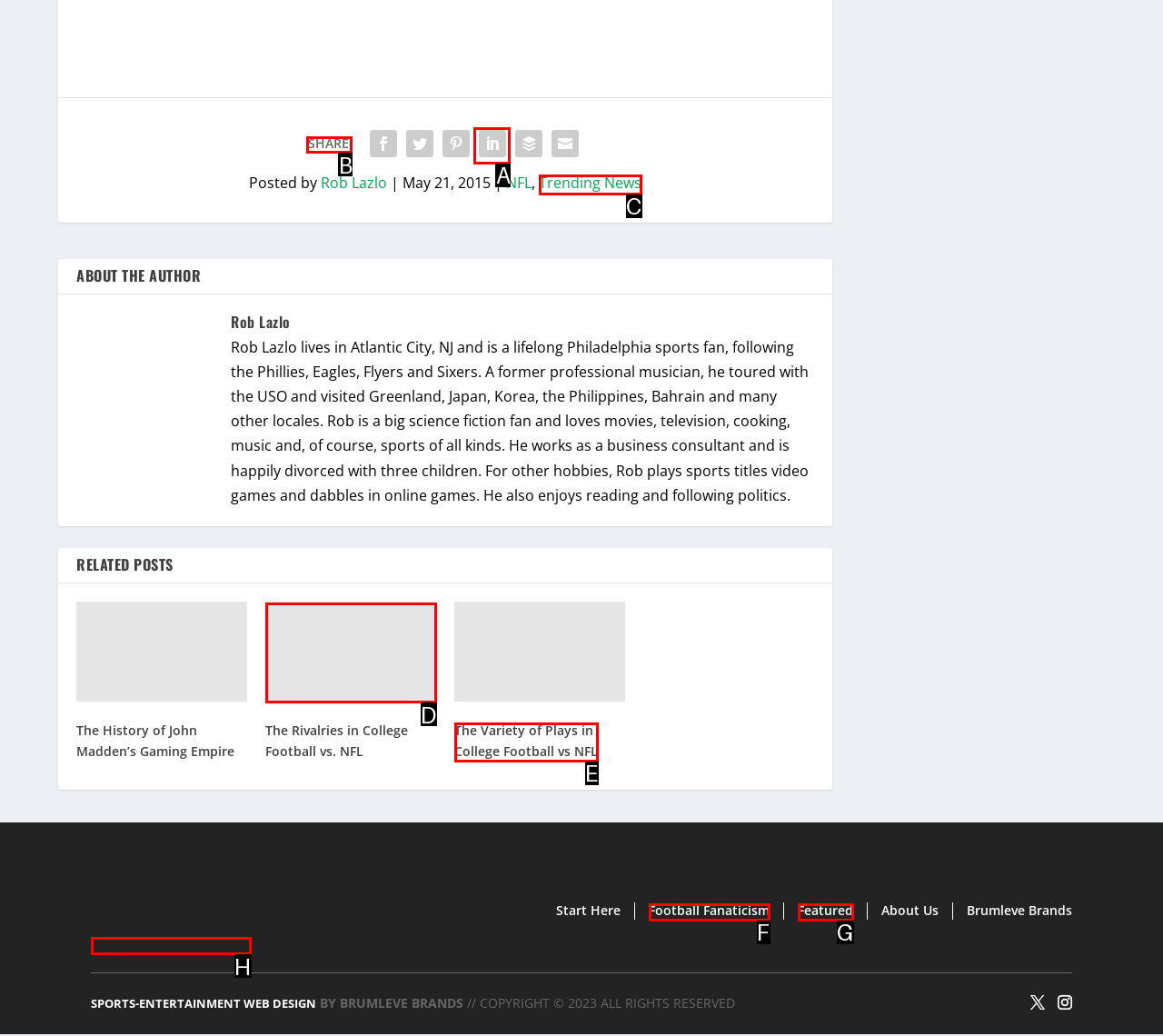Determine which HTML element to click to execute the following task: Share this post Answer with the letter of the selected option.

B